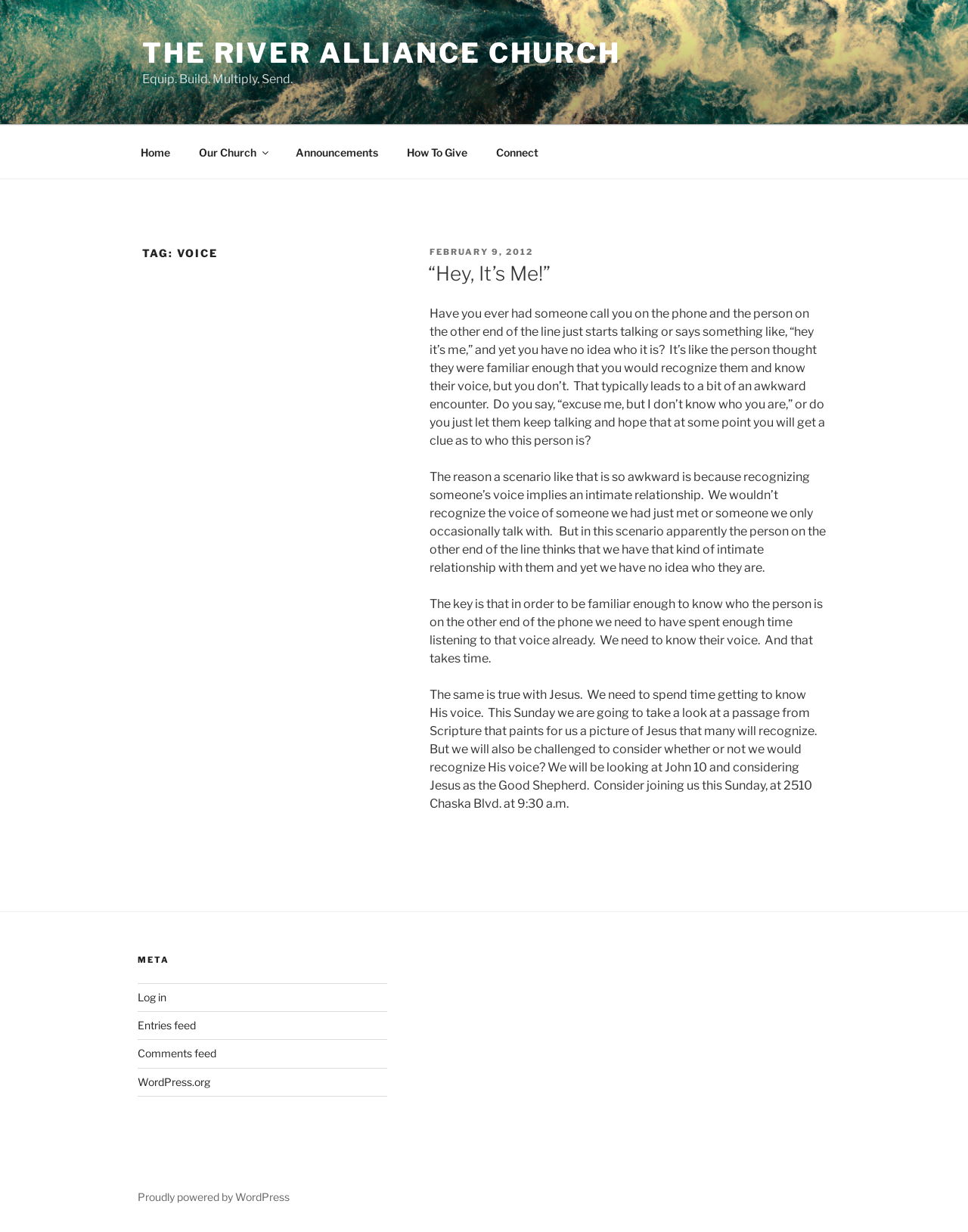Calculate the bounding box coordinates for the UI element based on the following description: "The River Alliance Church". Ensure the coordinates are four float numbers between 0 and 1, i.e., [left, top, right, bottom].

[0.147, 0.029, 0.641, 0.056]